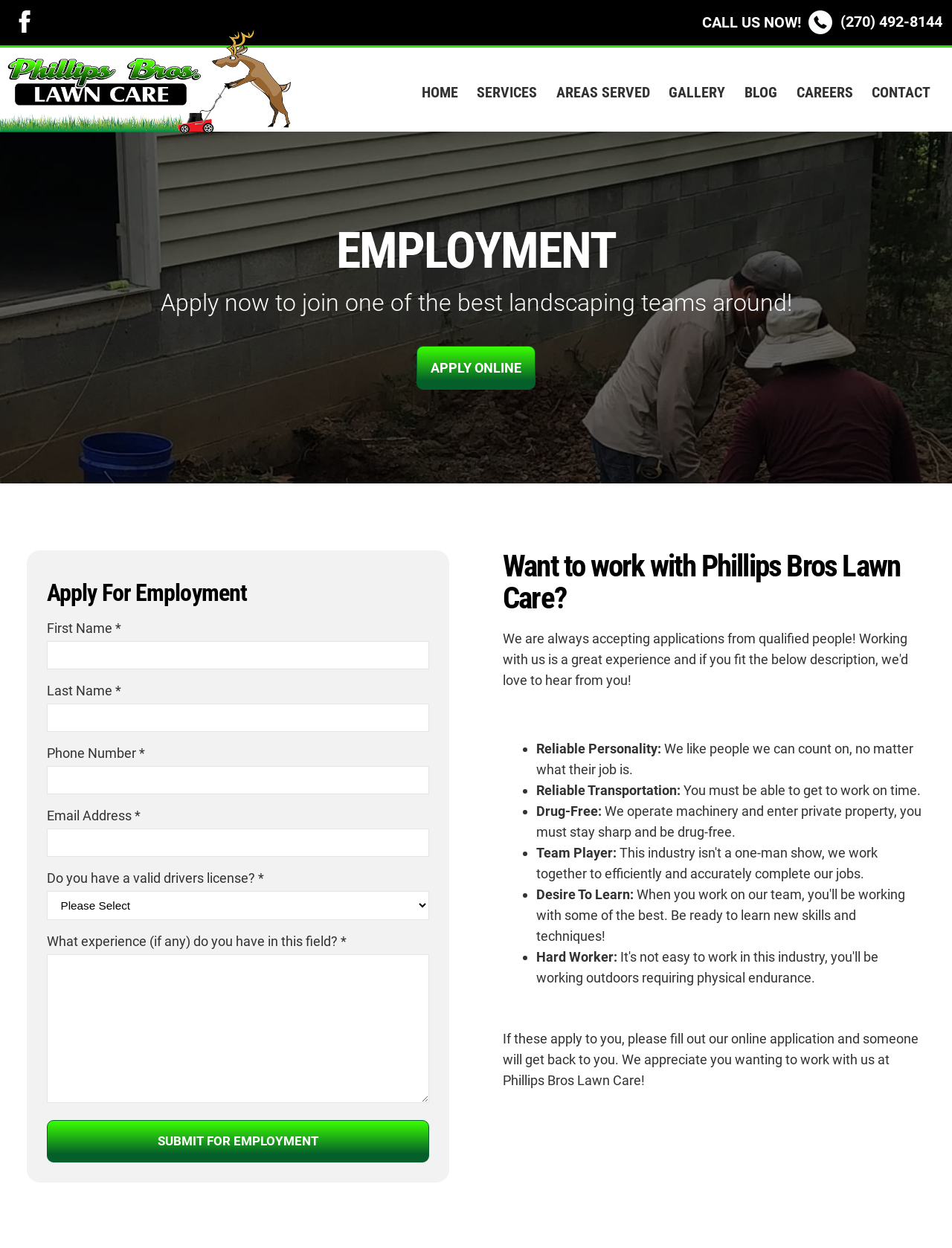Provide the bounding box coordinates in the format (top-left x, top-left y, bottom-right x, bottom-right y). All values are floating point numbers between 0 and 1. Determine the bounding box coordinate of the UI element described as: ▼Areas Served

[0.576, 0.062, 0.691, 0.087]